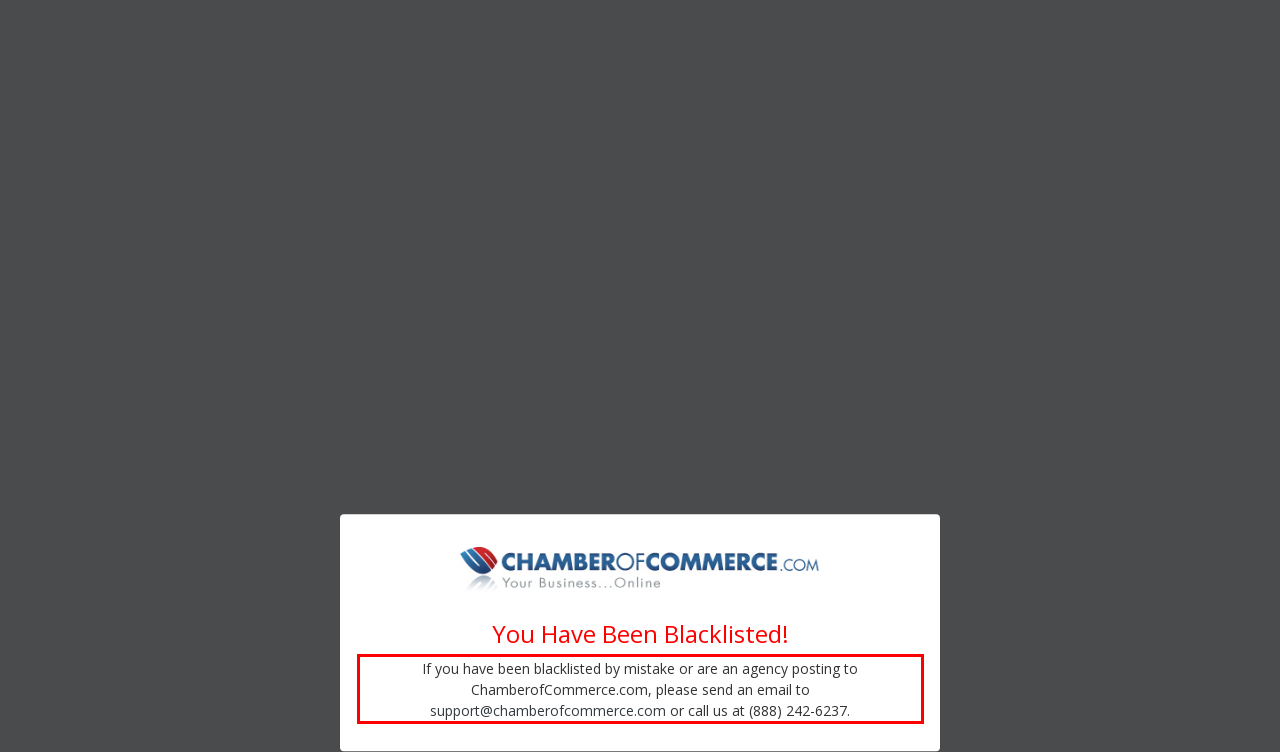Review the screenshot of the webpage and recognize the text inside the red rectangle bounding box. Provide the extracted text content.

If you have been blacklisted by mistake or are an agency posting to ChamberofCommerce.com, please send an email to support@chamberofcommerce.com or call us at (888) 242-6237.